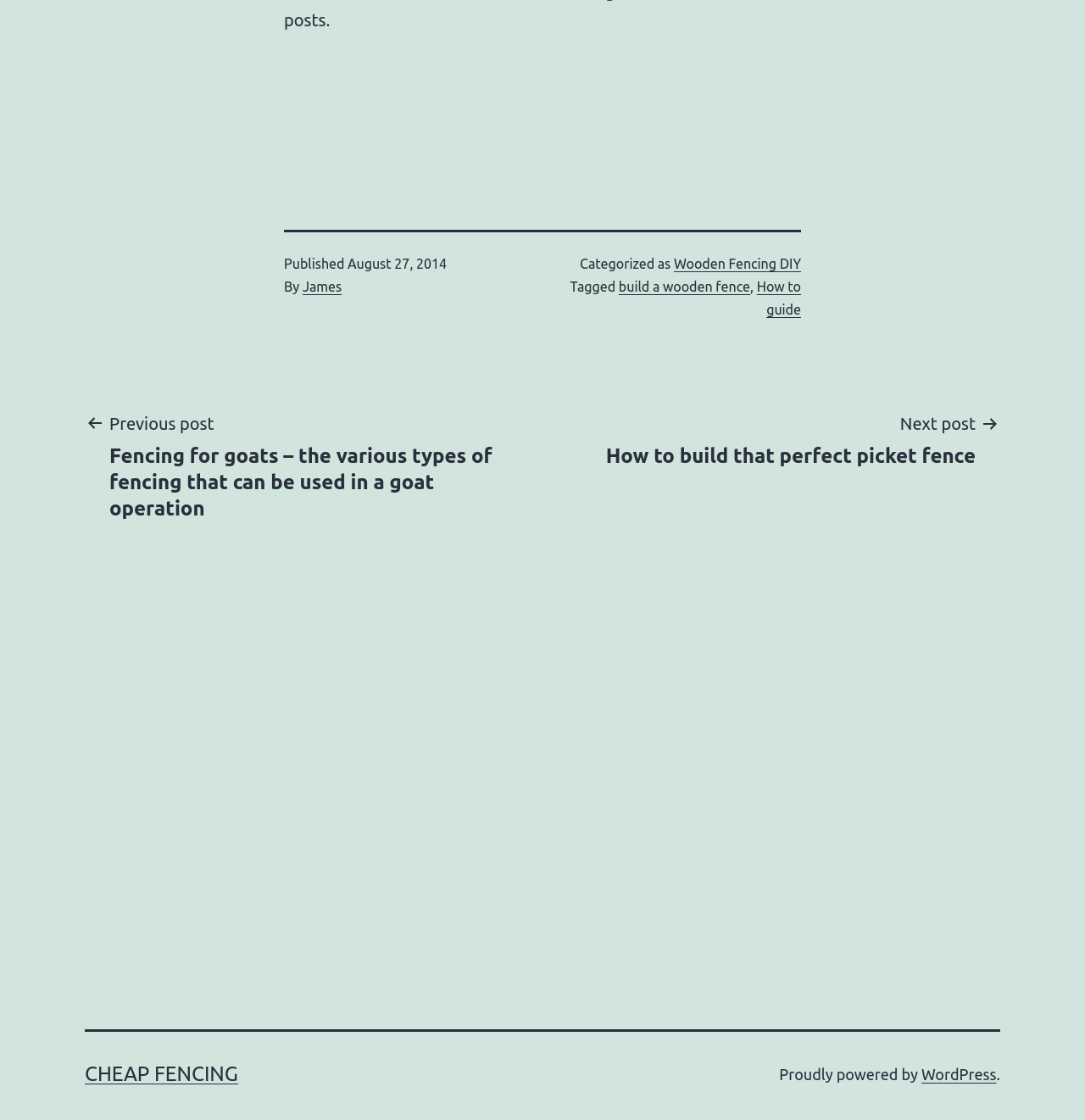Utilize the details in the image to give a detailed response to the question: What is the date of publication?

The date of publication can be found in the footer section of the webpage, where it is mentioned as 'Published August 27, 2014'.